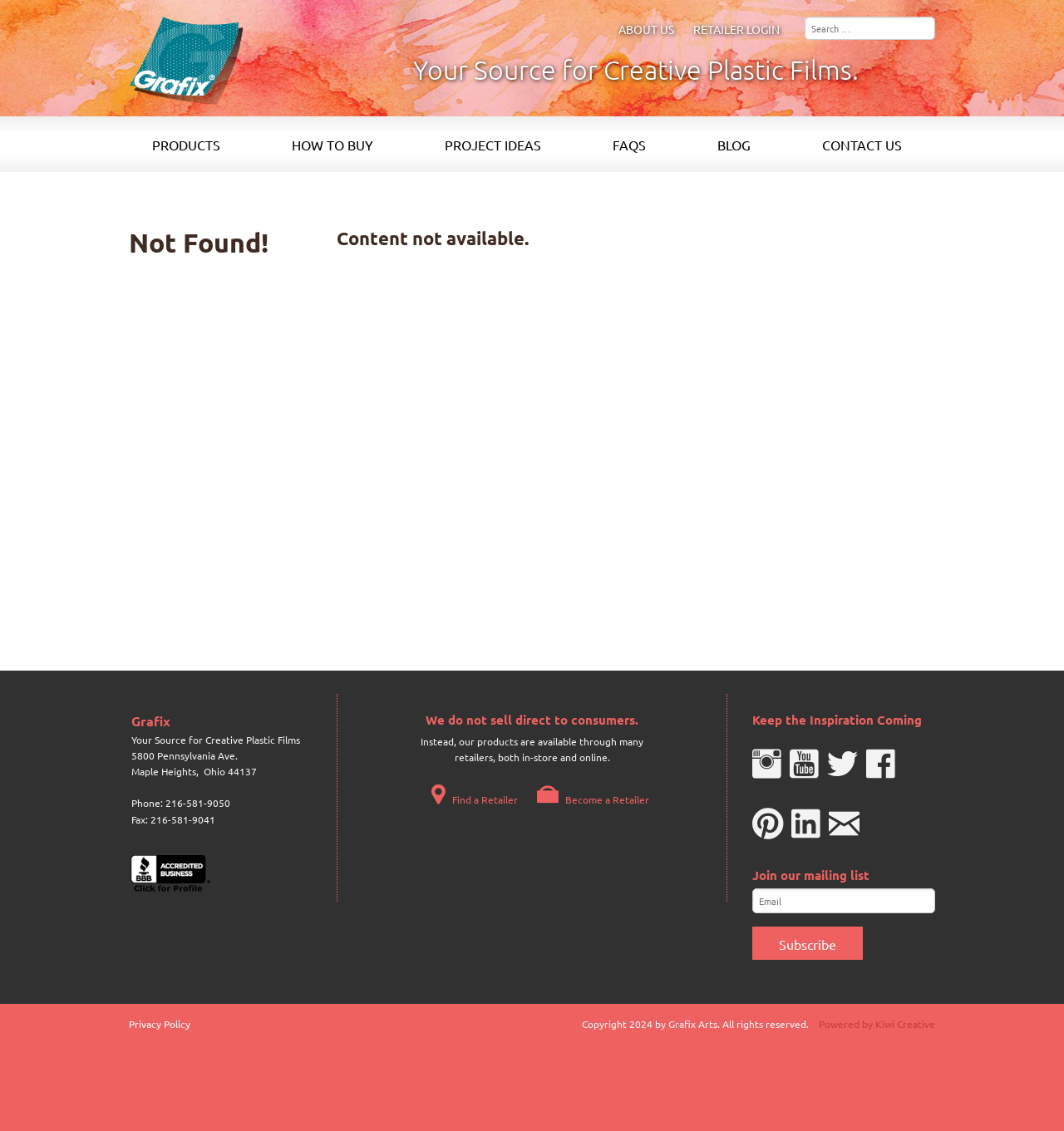Please find the bounding box coordinates for the clickable element needed to perform this instruction: "Search for something".

[0.756, 0.015, 0.879, 0.035]